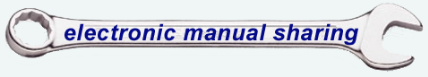Give a thorough caption of the image, focusing on all visible elements.

The image features a graphic of a wrench accompanied by the text "electronic manual sharing" prominently displayed in blue. This image likely represents a feature or service on a website aimed at facilitating the sharing of electronic manuals. It serves as a call to action for users who have electronic manuals in PDF format for unlisted instruments, inviting them to submit those documents to enhance the library of available resources. The wrench symbol is often associated with tools and maintenance, suggesting a practical approach to organizing and sharing useful manuals, enhancing accessibility for users looking for specific information or assistance with unlisted instruments.